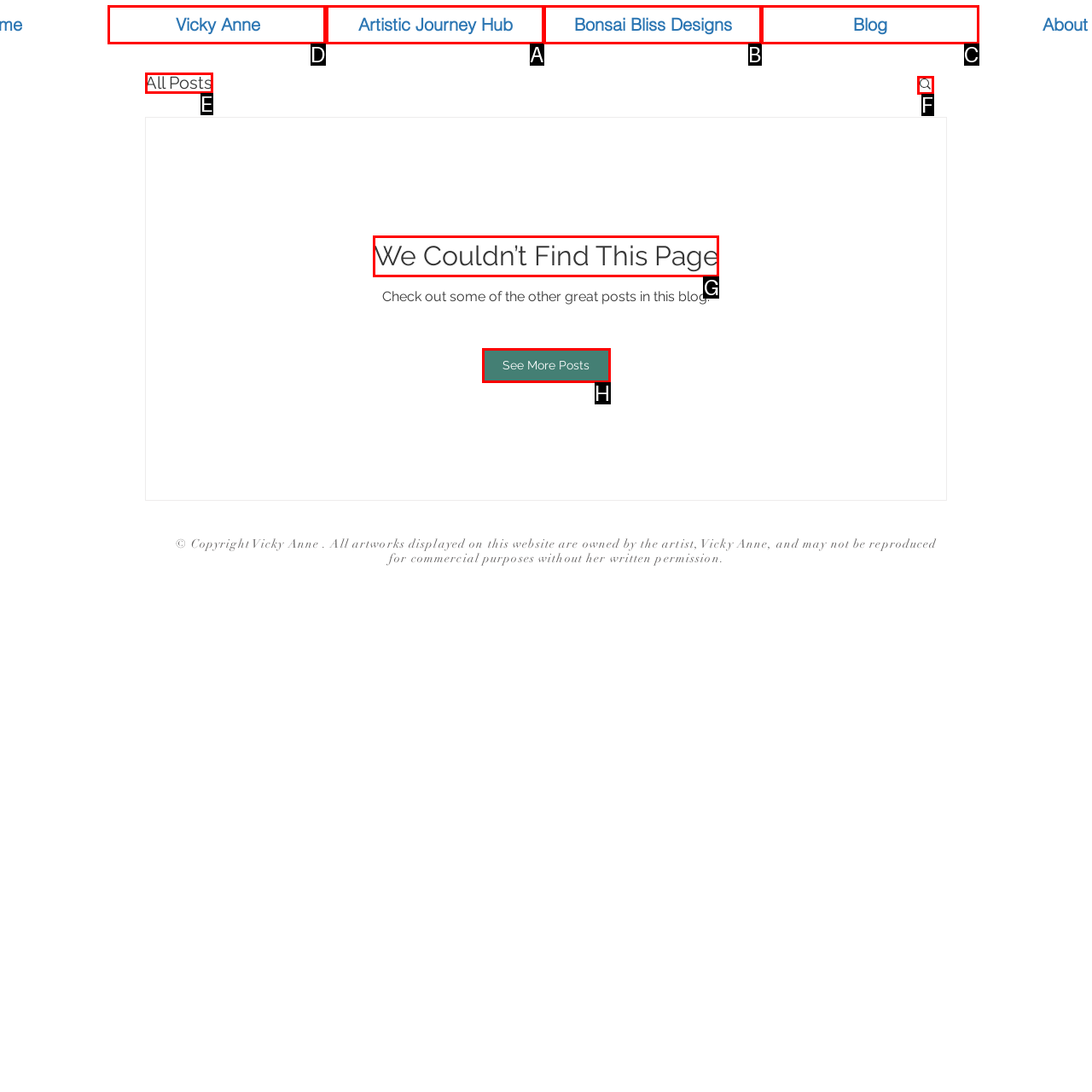Choose the letter of the element that should be clicked to complete the task: go to Vicky Anne's homepage
Answer with the letter from the possible choices.

D